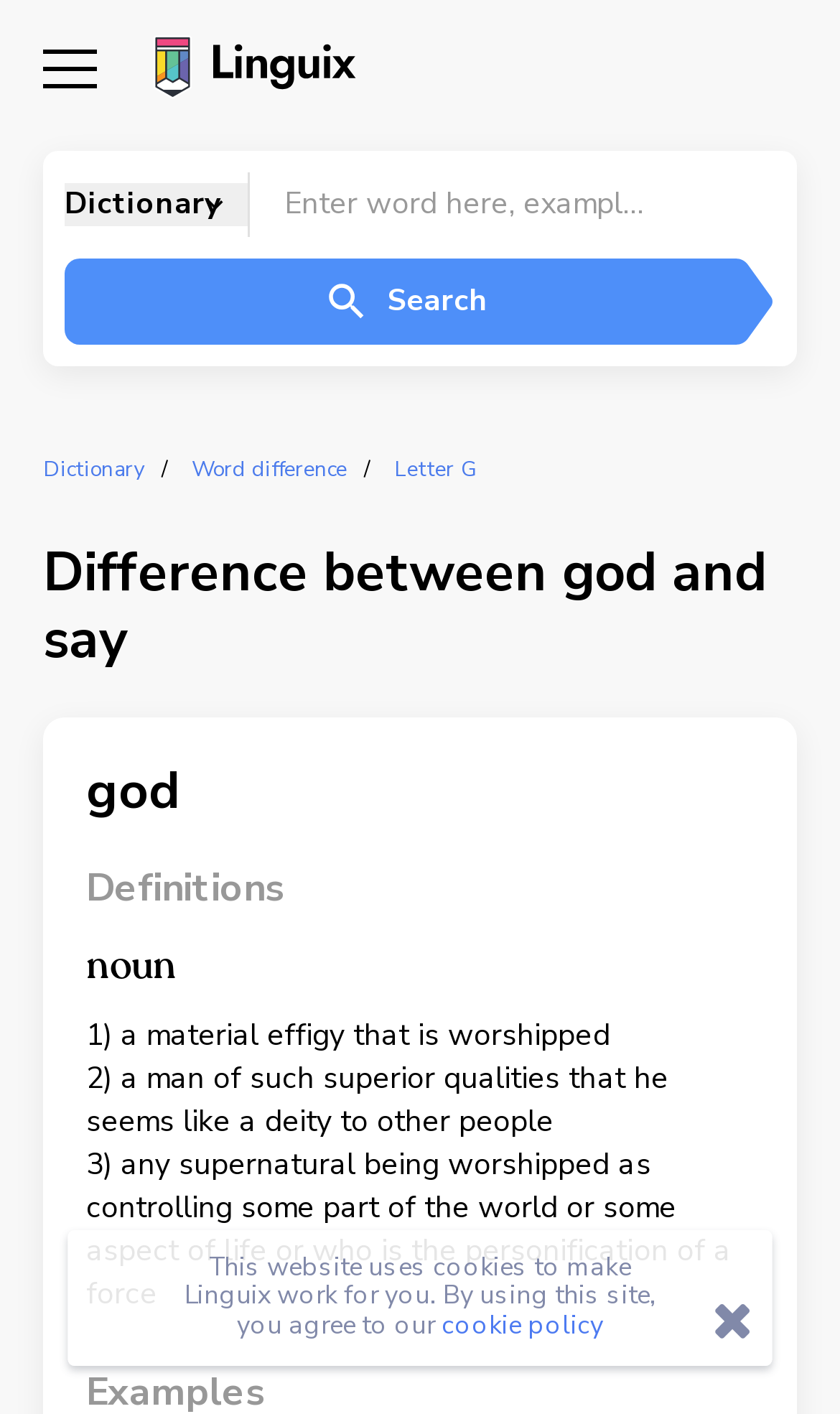Identify the bounding box coordinates of the section that should be clicked to achieve the task described: "Click on the link to AL MARYAH ISLAND".

None